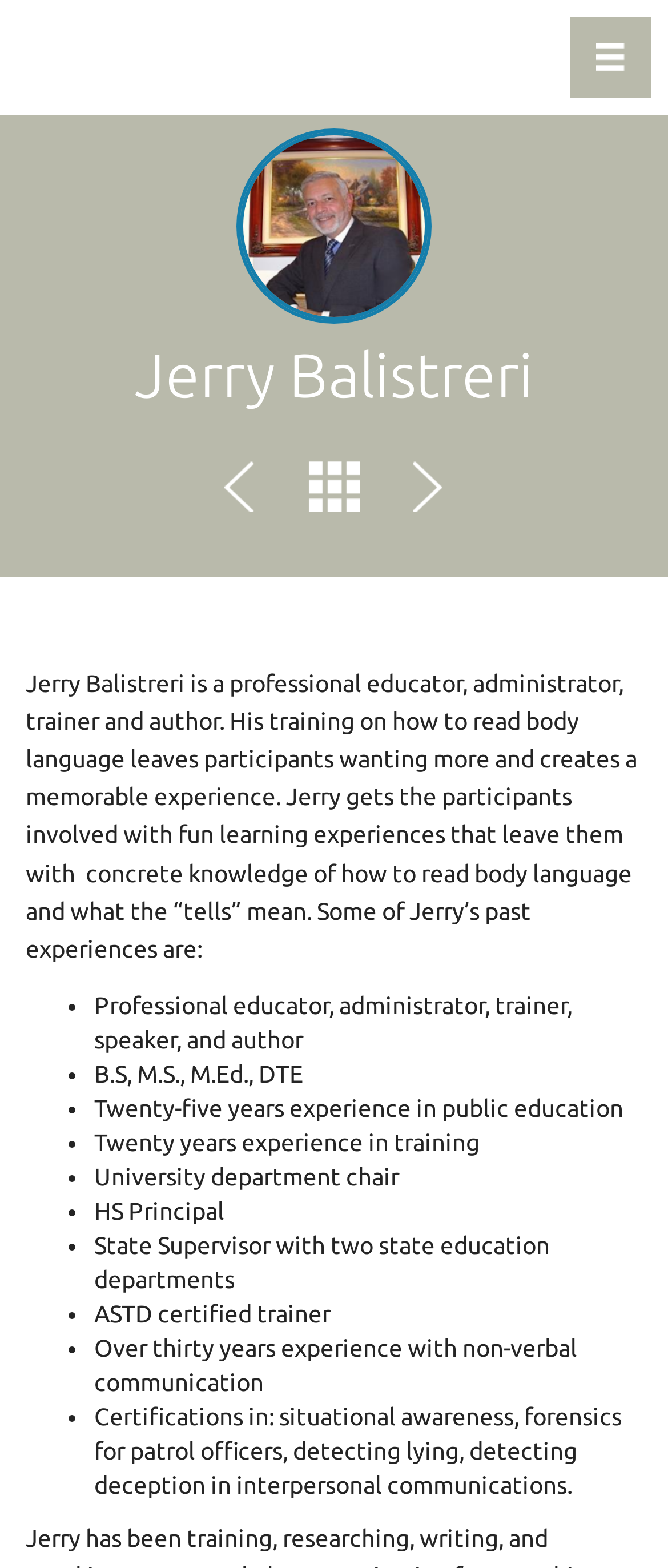What is Jerry certified in?
Refer to the image and give a detailed response to the question.

The webpage lists Jerry's certifications, including 'Certifications in: situational awareness, forensics for patrol officers, detecting lying, detecting deception in interpersonal communications.'. This information is obtained from the StaticText element with the text 'Certifications in: situational awareness, forensics for patrol officers, detecting lying, detecting deception in interpersonal communications'.